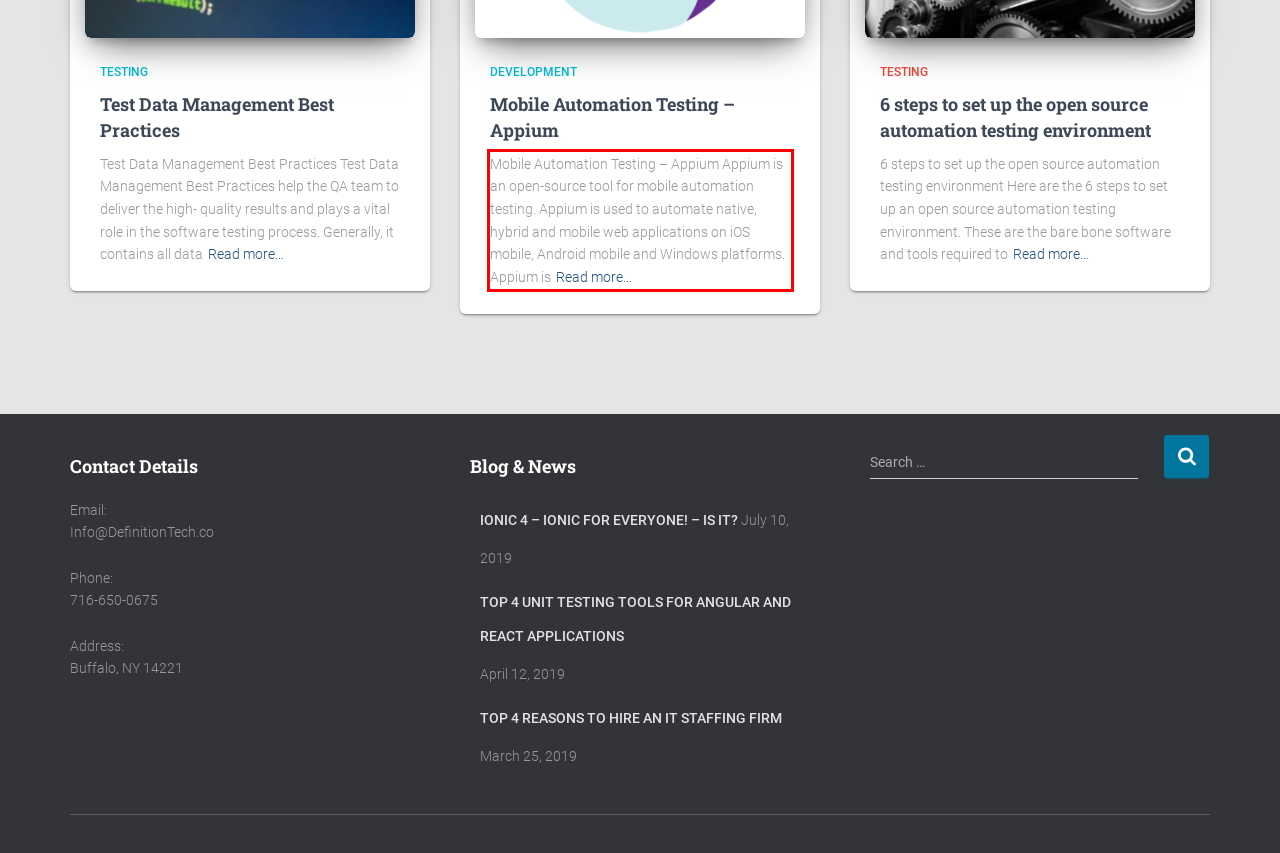You have a screenshot with a red rectangle around a UI element. Recognize and extract the text within this red bounding box using OCR.

Mobile Automation Testing – Appium Appium is an open-source tool for mobile automation testing. Appium is used to automate native, hybrid and mobile web applications on iOS mobile, Android mobile and Windows platforms. Appium isRead more…